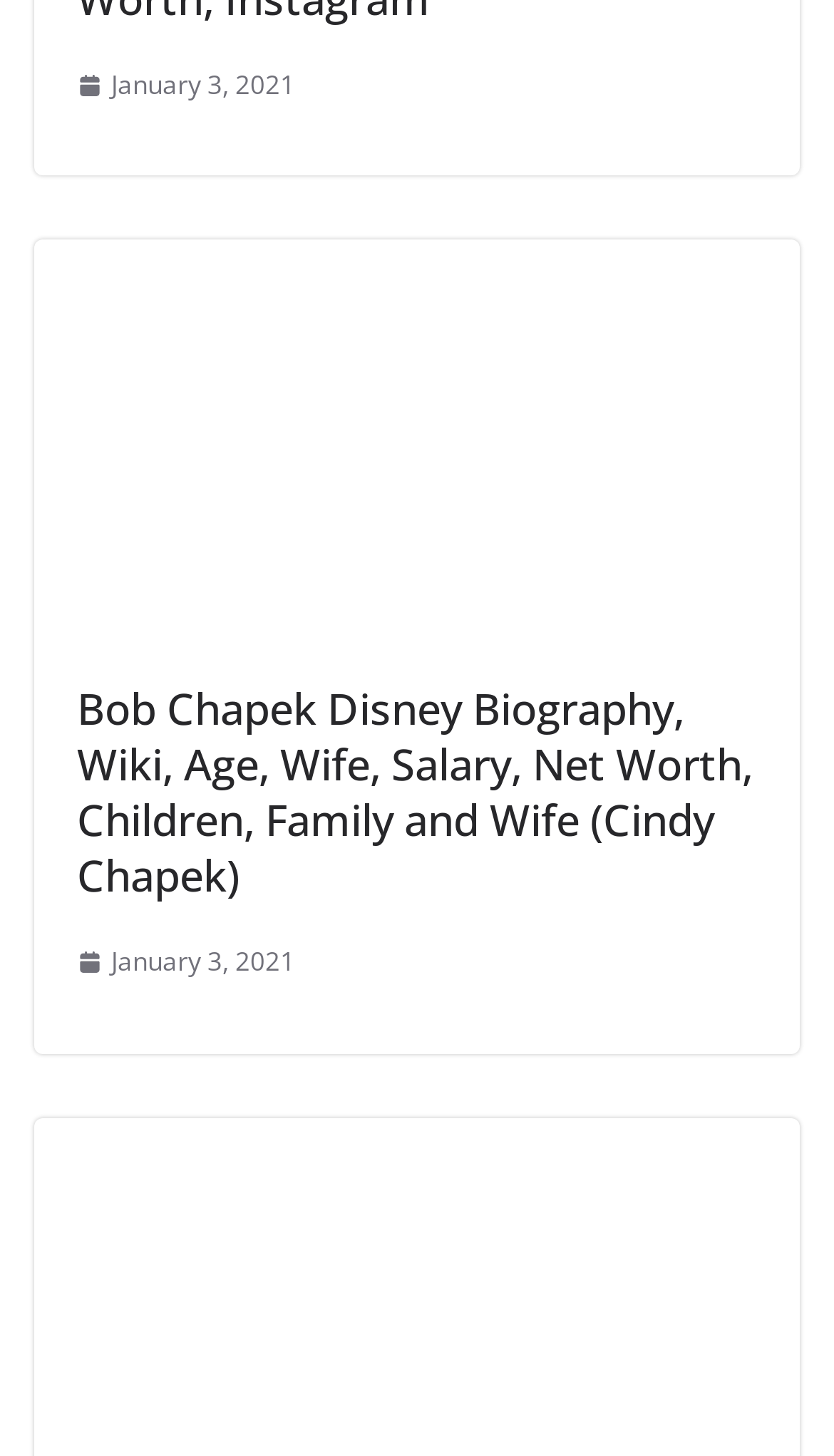Find the bounding box of the element with the following description: "January 3, 2021January 3, 2021". The coordinates must be four float numbers between 0 and 1, formatted as [left, top, right, bottom].

[0.092, 0.042, 0.354, 0.074]